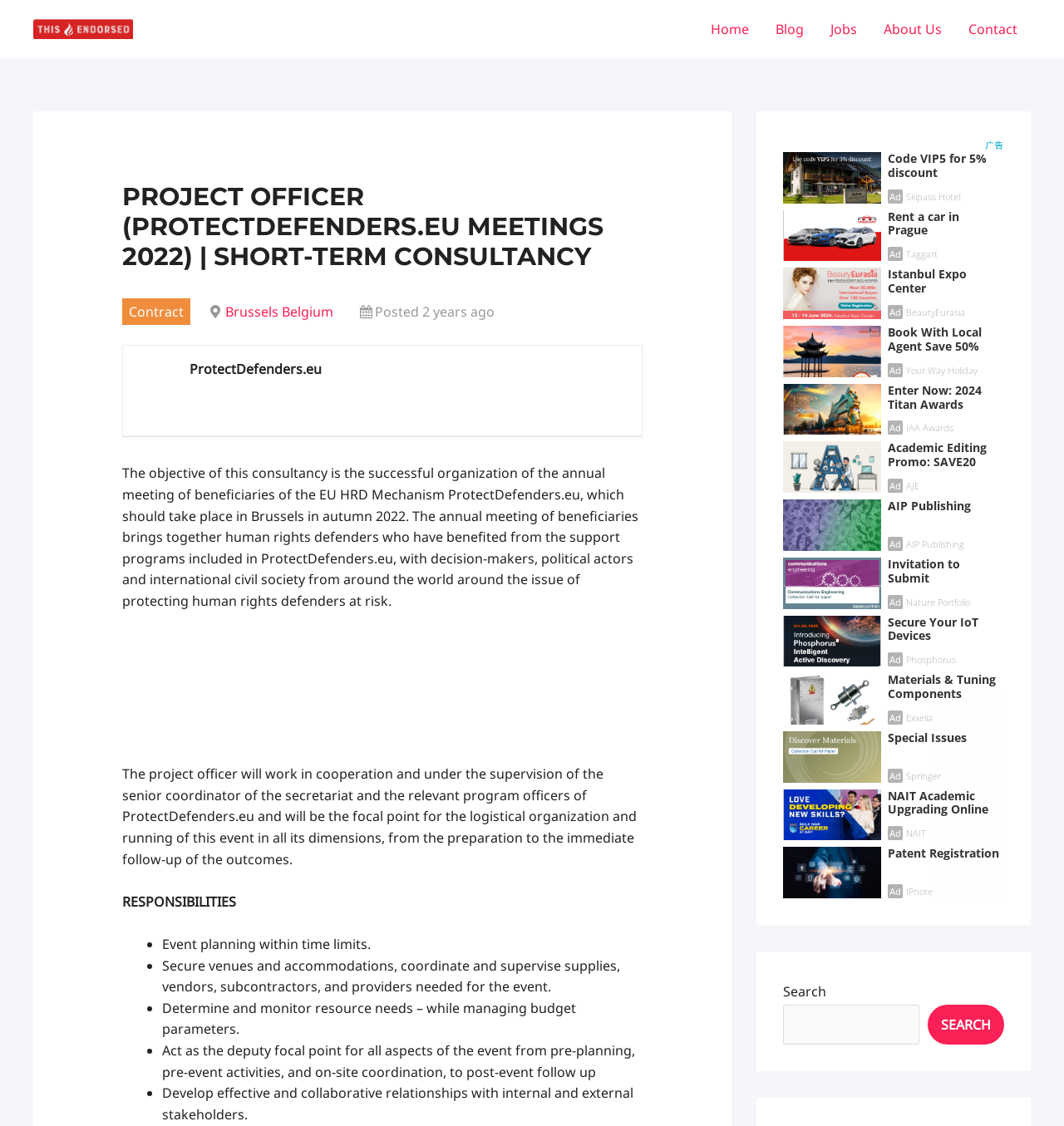Please look at the image and answer the question with a detailed explanation: What is the duration of the posted job?

I found the answer by looking at the text 'Posted 2 years ago' which is located below the header 'PROJECT OFFICER (PROTECTDEFENDERS.EU MEETINGS 2022) | SHORT-TERM CONSULTANCY'.